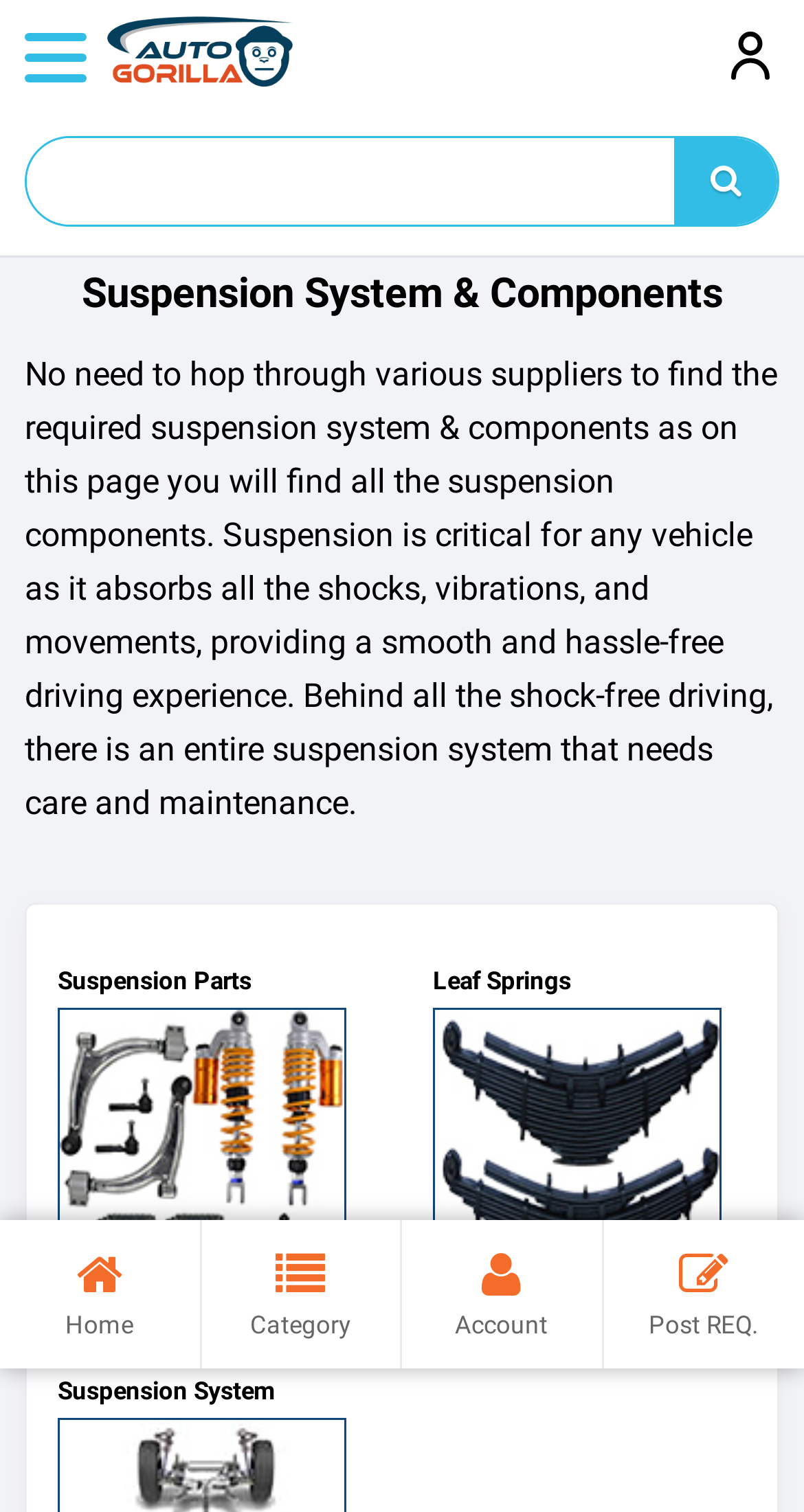Determine the bounding box coordinates of the region that needs to be clicked to achieve the task: "View suspension parts".

[0.072, 0.639, 0.462, 0.658]